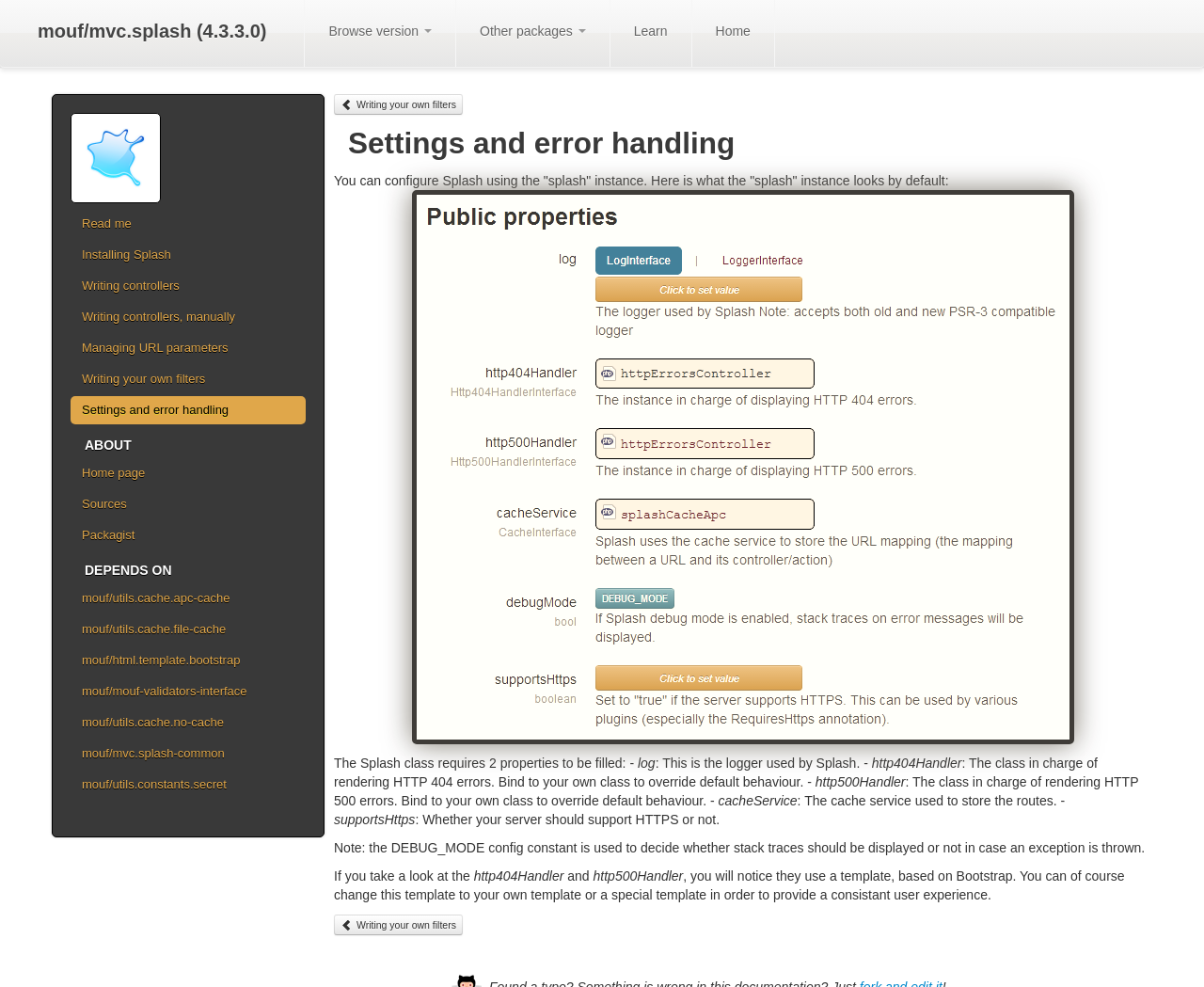Find and specify the bounding box coordinates that correspond to the clickable region for the instruction: "Go to Home page".

[0.059, 0.465, 0.254, 0.494]